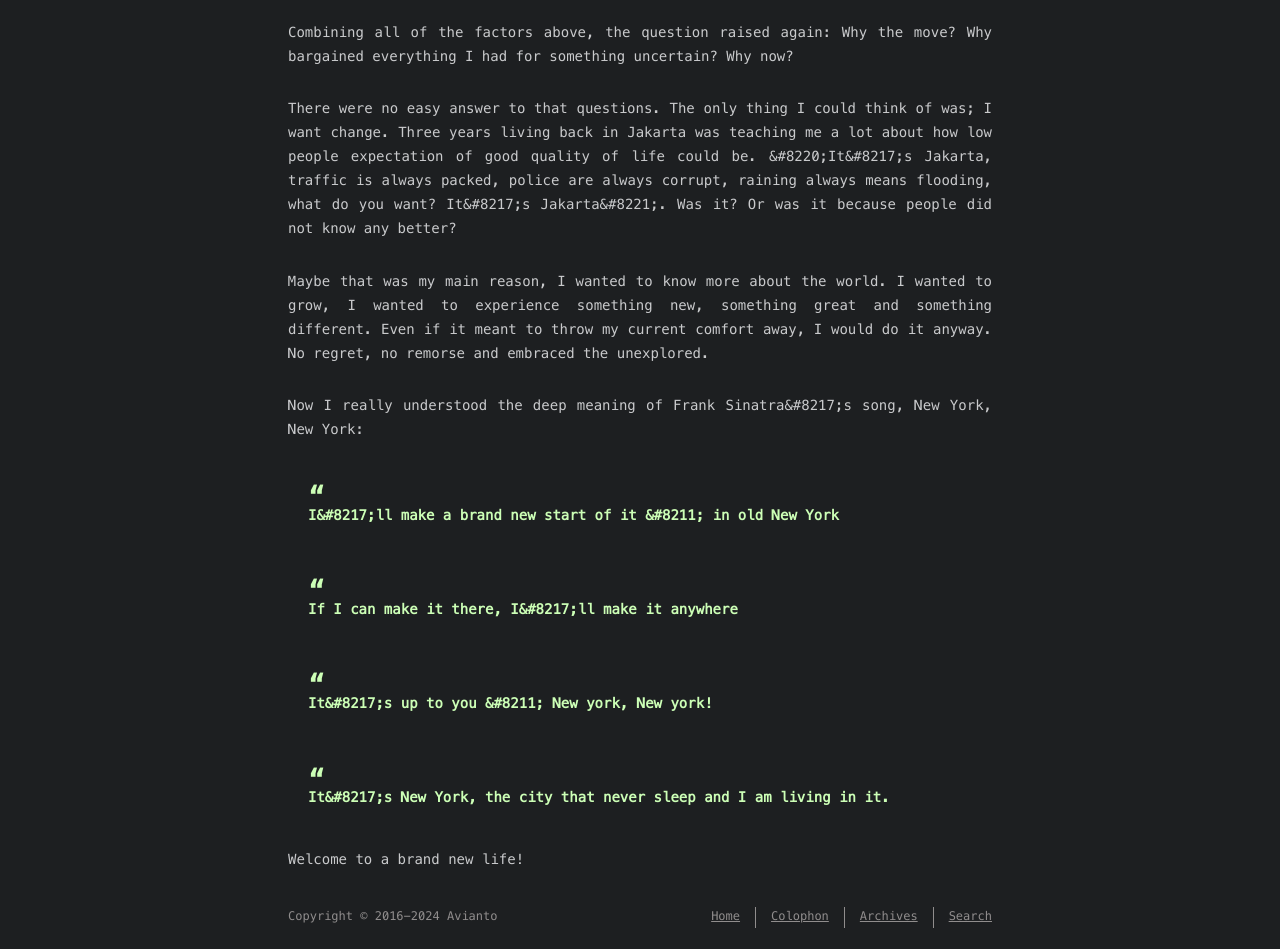What is the author's motivation for moving? Observe the screenshot and provide a one-word or short phrase answer.

To experience something new